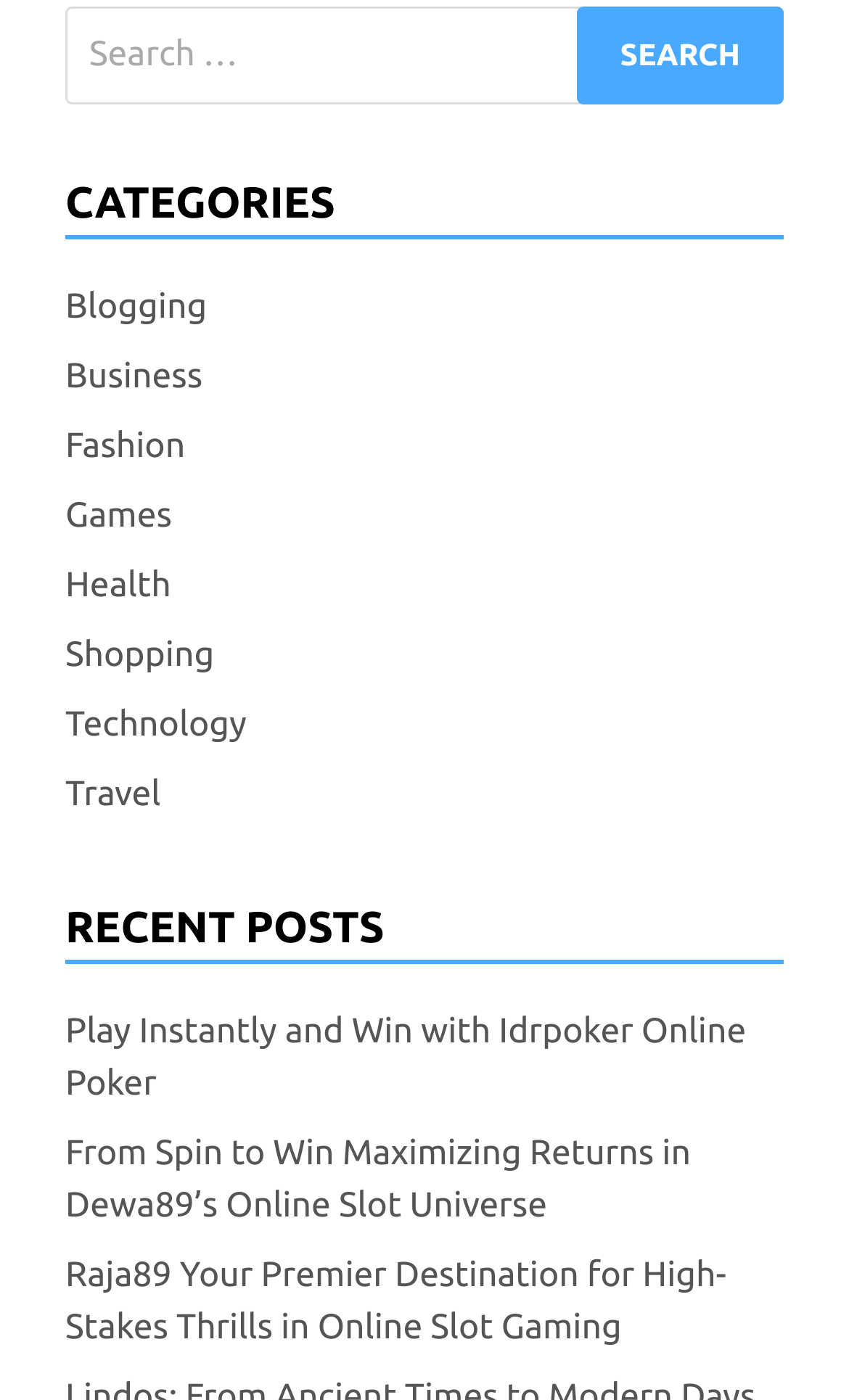Please answer the following question using a single word or phrase: 
What is the text on the search button?

SEARCH